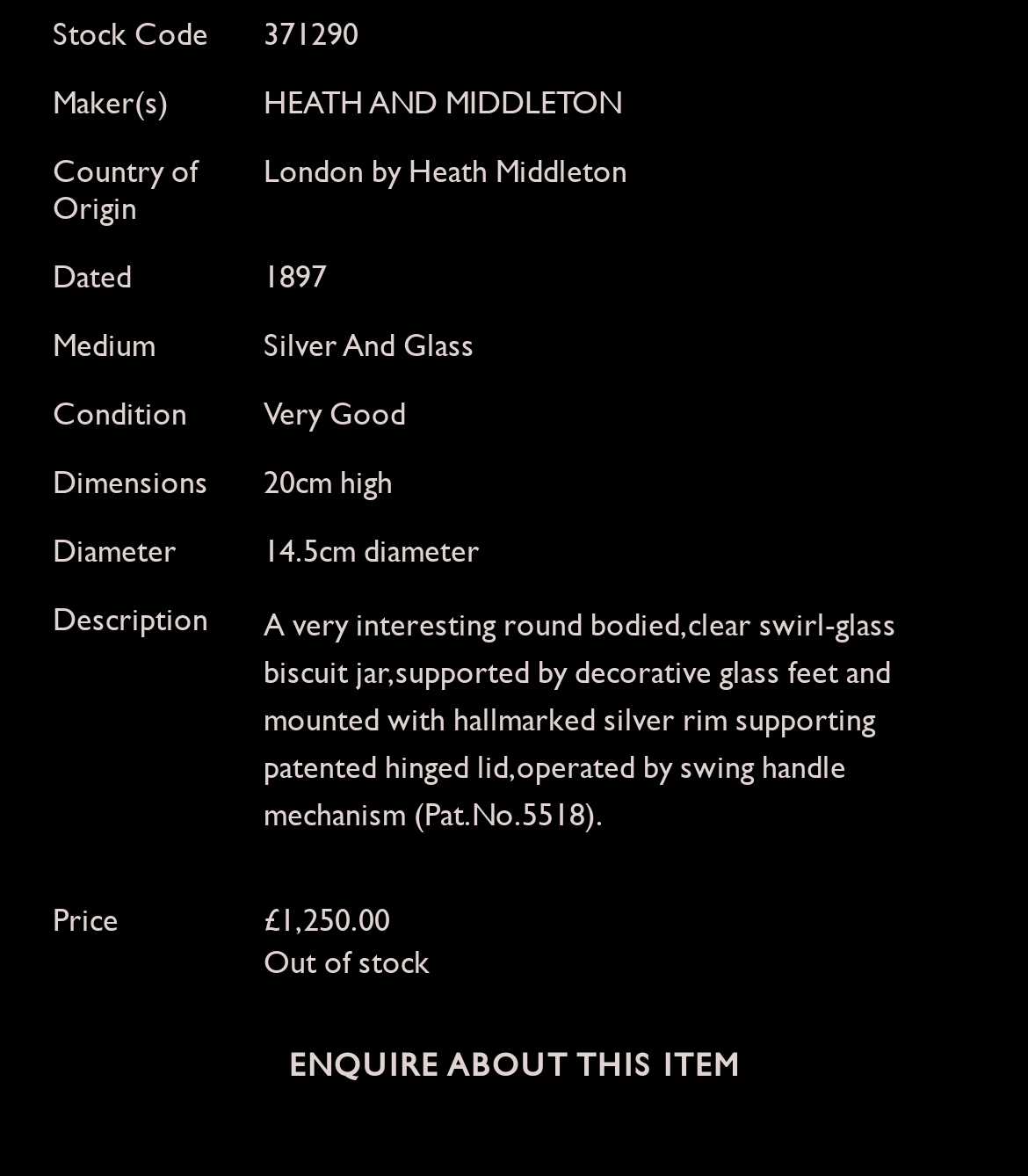What is the material of the item?
Provide a detailed answer to the question, using the image to inform your response.

I looked for the 'Medium' label in the table and found the corresponding value is 'Silver And Glass', which suggests the material of the item.